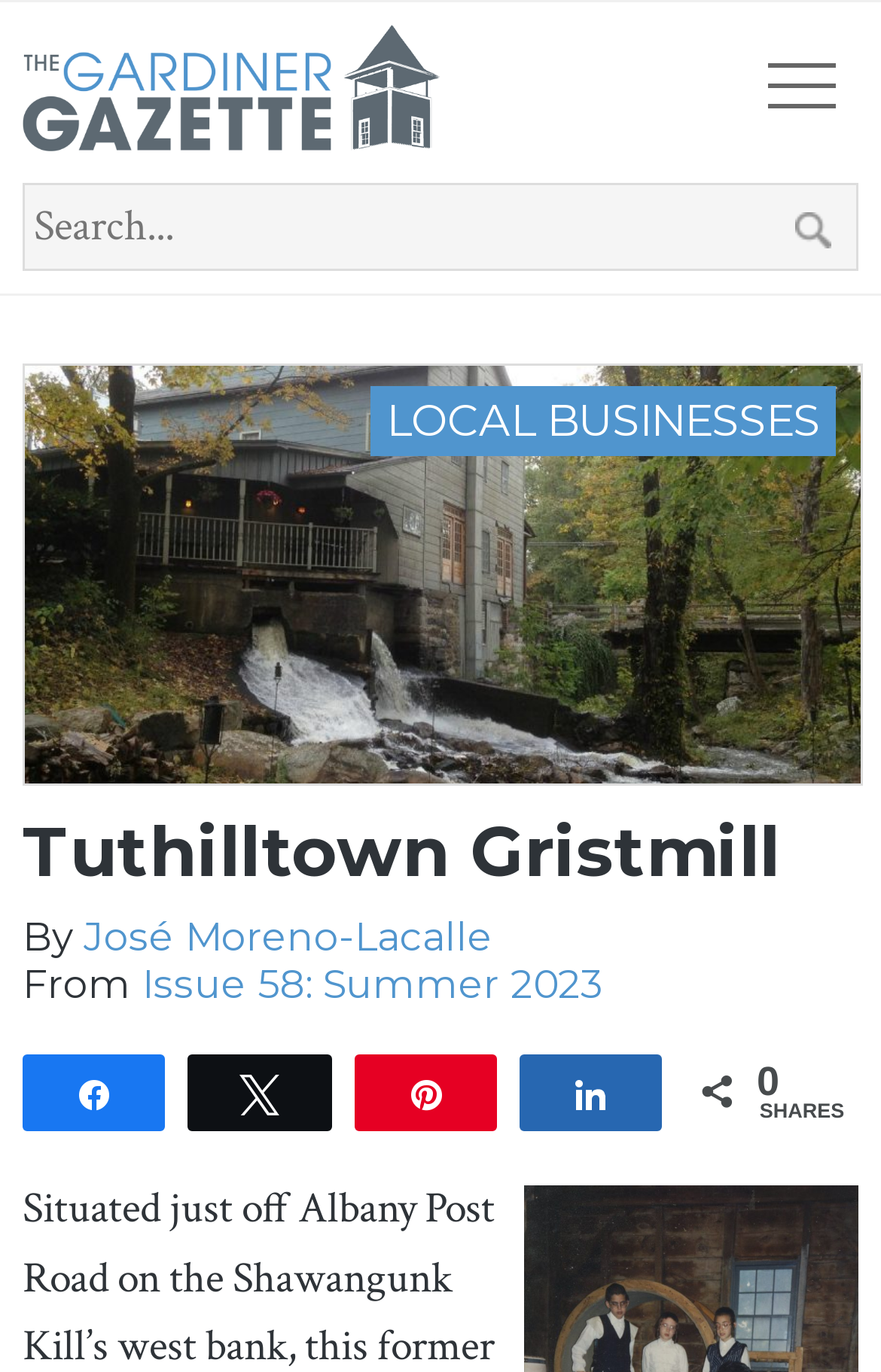Locate the bounding box coordinates of the element you need to click to accomplish the task described by this instruction: "View Issue 58: Summer 2023".

[0.162, 0.7, 0.685, 0.734]